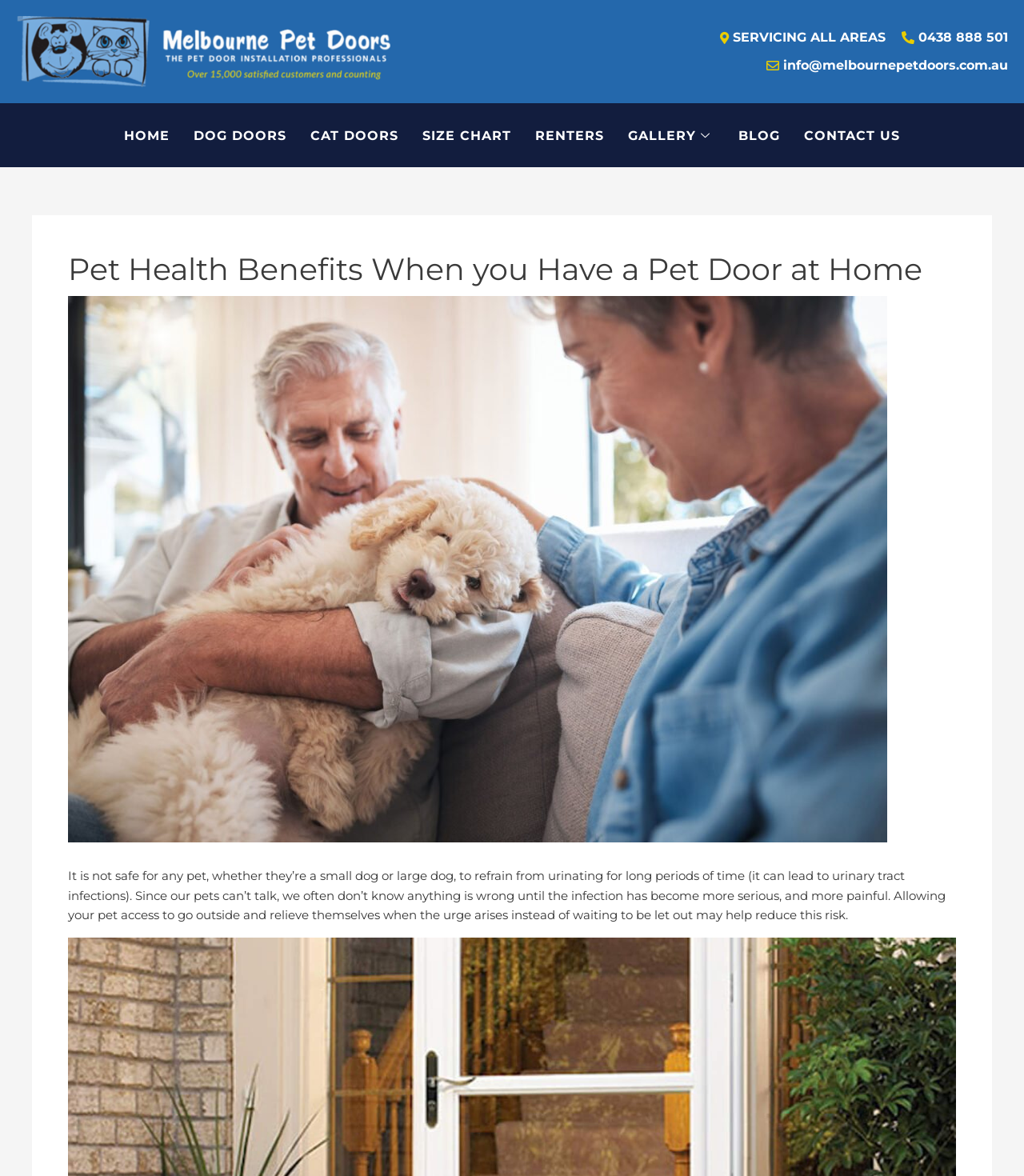From the image, can you give a detailed response to the question below:
What type of content is available on the 'GALLERY' page?

I looked at the navigation menu at the top of the webpage and saw a link to a 'GALLERY' page. Based on the typical use of a gallery page, I inferred that it likely contains images.